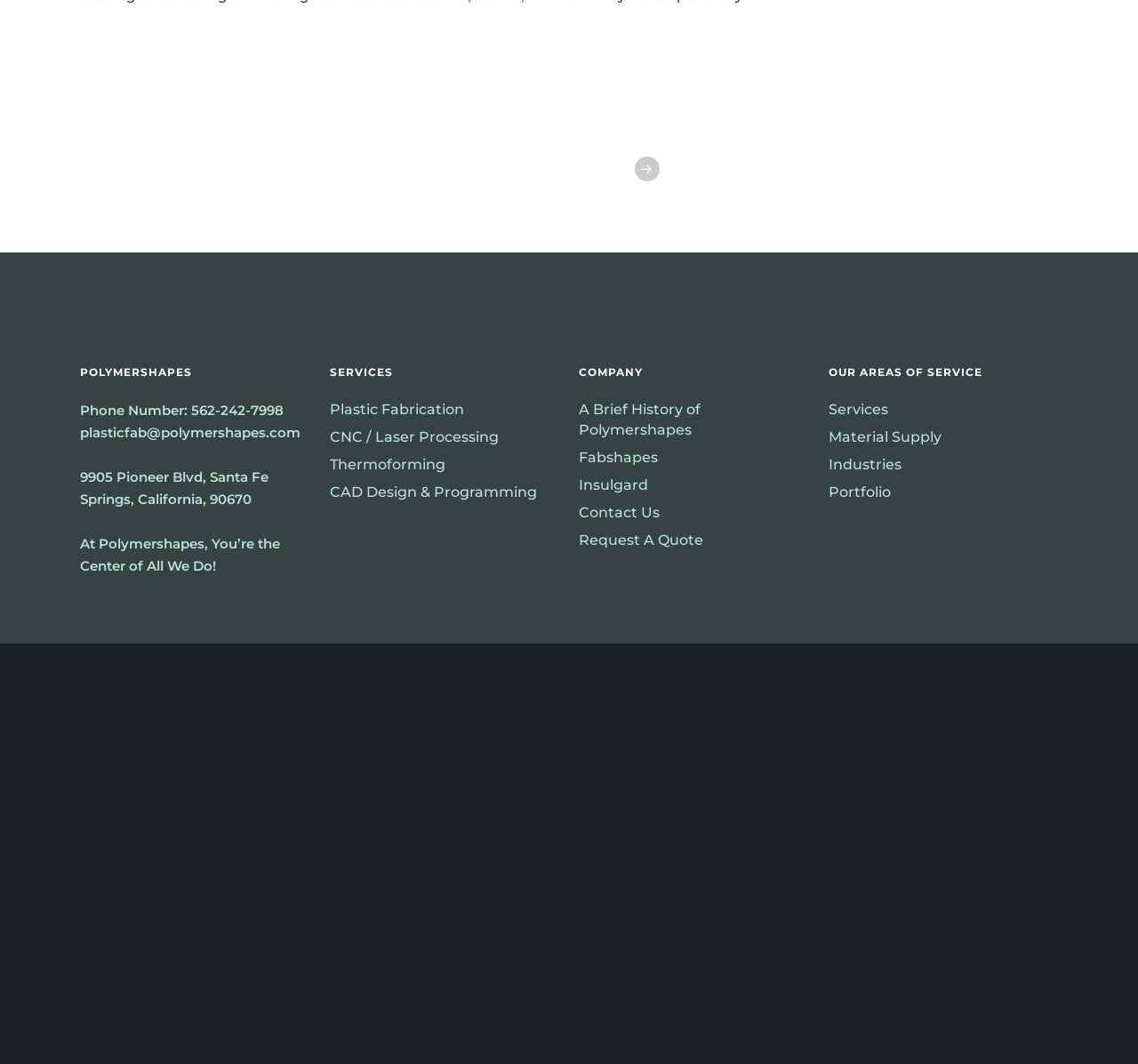Please locate the bounding box coordinates of the element that should be clicked to achieve the given instruction: "Learn about the company history".

[0.509, 0.375, 0.711, 0.414]